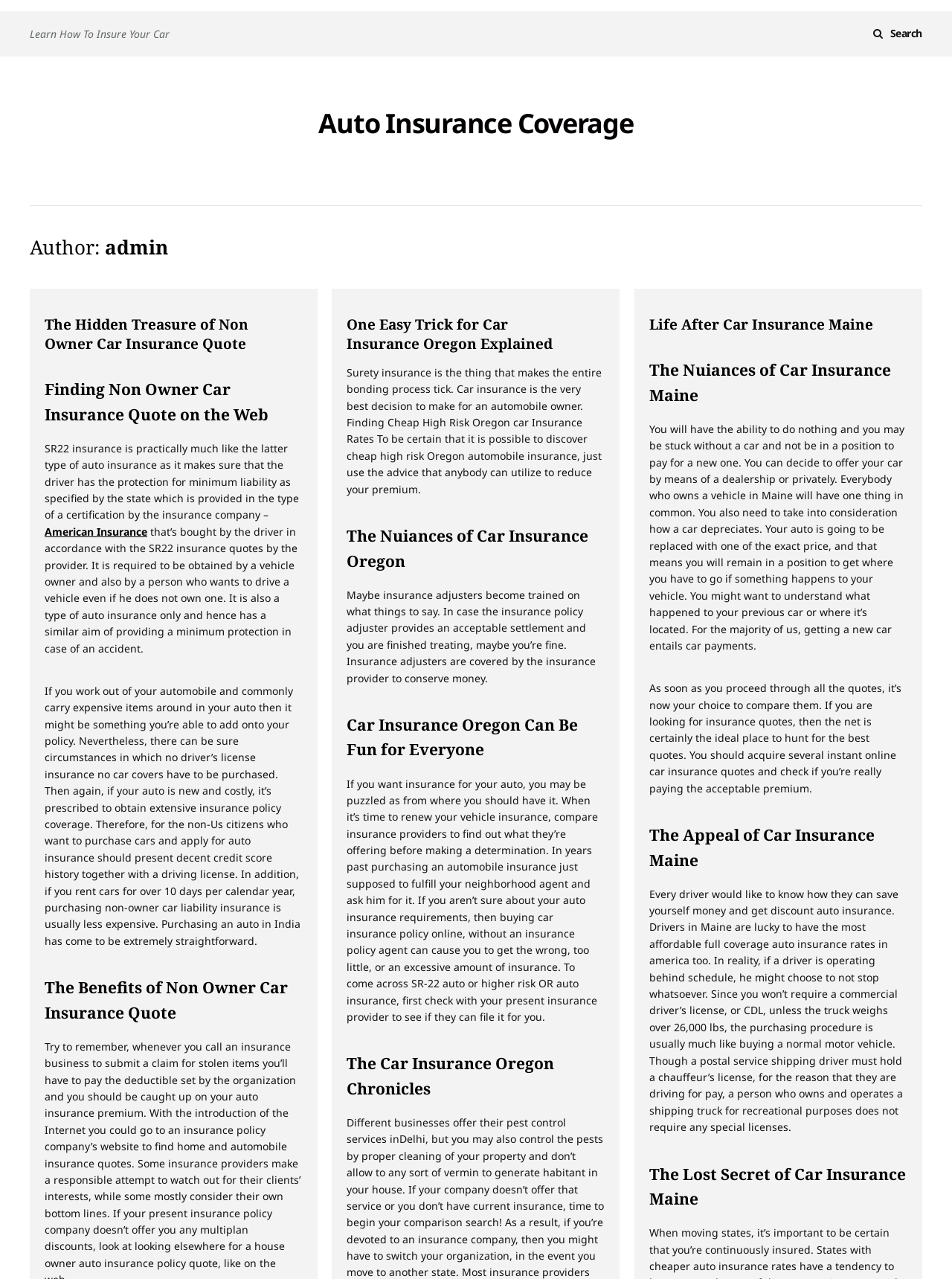Explain the webpage in detail.

The webpage is about auto insurance coverage, with a focus on non-owner car insurance quotes and car insurance in specific states such as Oregon and Maine. At the top of the page, there is a link to "Skip to content" and a search button. Below that, there is a heading "Learn How To Insure Your Car" and a link to "Auto Insurance Coverage".

The main content of the page is divided into sections, each with a heading and several paragraphs of text. The sections are organized by state, with the first section discussing non-owner car insurance quotes, followed by sections on car insurance in Oregon and Maine.

In the non-owner car insurance quotes section, there are several headings, including "The Hidden Treasure of Non Owner Car Insurance Quote", "Finding Non Owner Car Insurance Quote on the Web", and "The Benefits of Non Owner Car Insurance Quote". The text in this section discusses the importance of non-owner car insurance and how to find quotes online.

The Oregon section has headings such as "One Easy Trick for Car Insurance Oregon Explained", "The Nuiances of Car Insurance Oregon", and "Car Insurance Oregon Can Be Fun for Everyone". The text in this section discusses car insurance options in Oregon, including high-risk insurance and the benefits of shopping around for quotes.

The Maine section has headings such as "Life After Car Insurance Maine", "The Nuiances of Car Insurance Maine", and "The Appeal of Car Insurance Maine". The text in this section discusses car insurance options in Maine, including the importance of comparing quotes and the benefits of full coverage insurance.

Throughout the page, there are links to specific articles and resources, as well as static text blocks that provide additional information on car insurance topics. Overall, the page appears to be a resource for individuals looking for information on auto insurance coverage, particularly in Oregon and Maine.